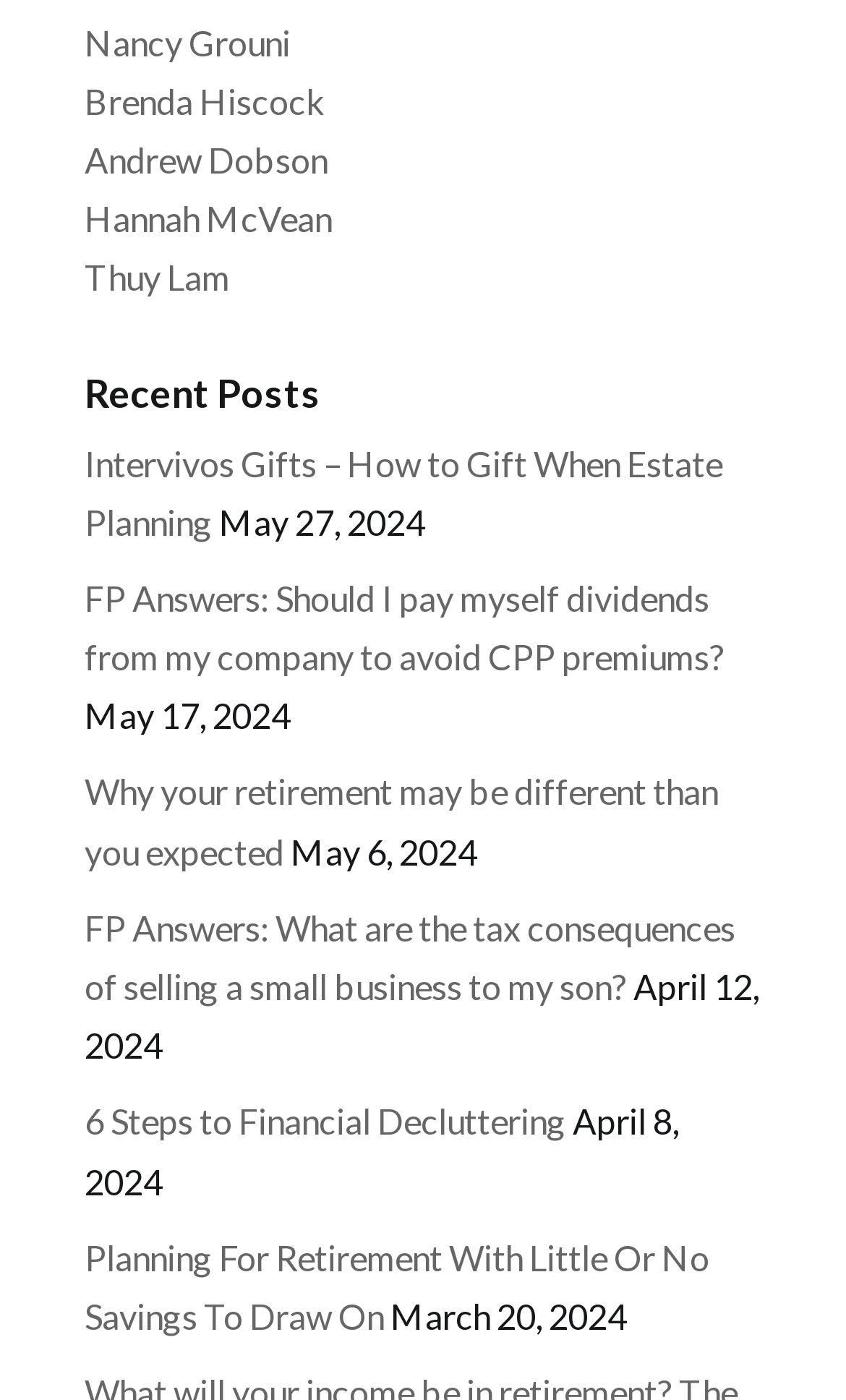Determine the bounding box coordinates for the region that must be clicked to execute the following instruction: "View Nancy Grouni's profile".

[0.1, 0.015, 0.344, 0.044]